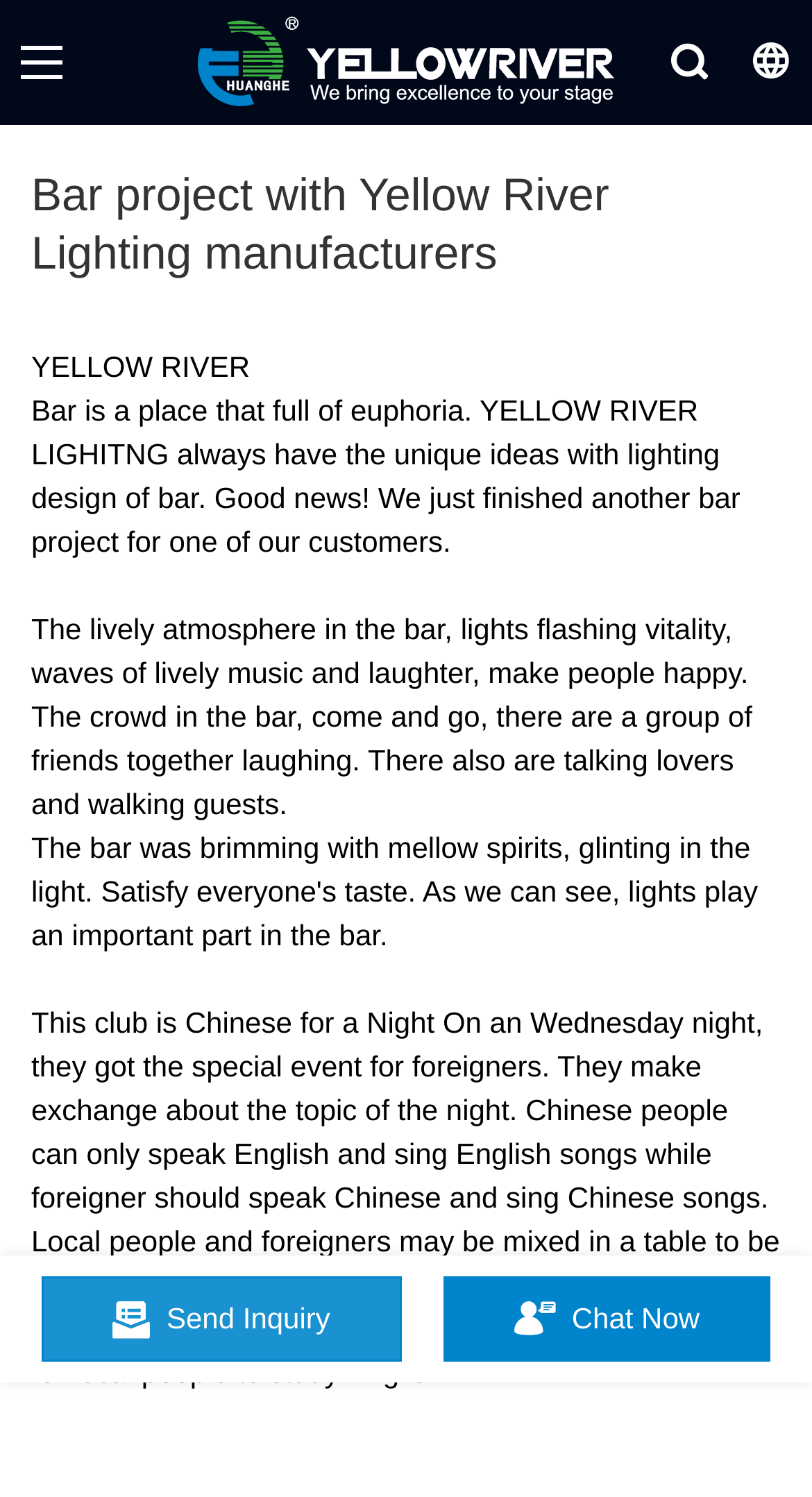How many buttons are there at the bottom of the webpage?
Using the image, give a concise answer in the form of a single word or short phrase.

2